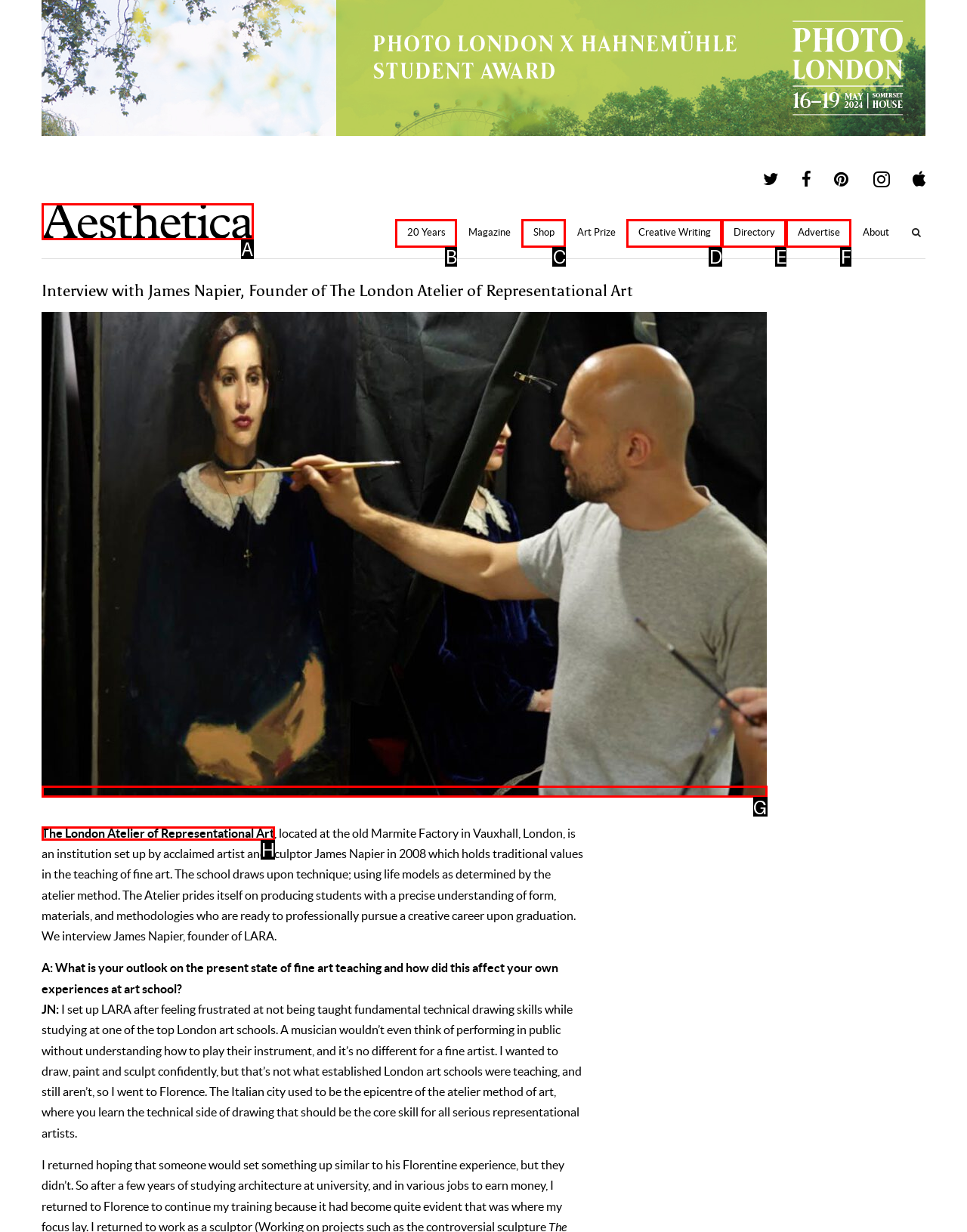Indicate which red-bounded element should be clicked to perform the task: Visit the London Atelier of Representational Art website Answer with the letter of the correct option.

H